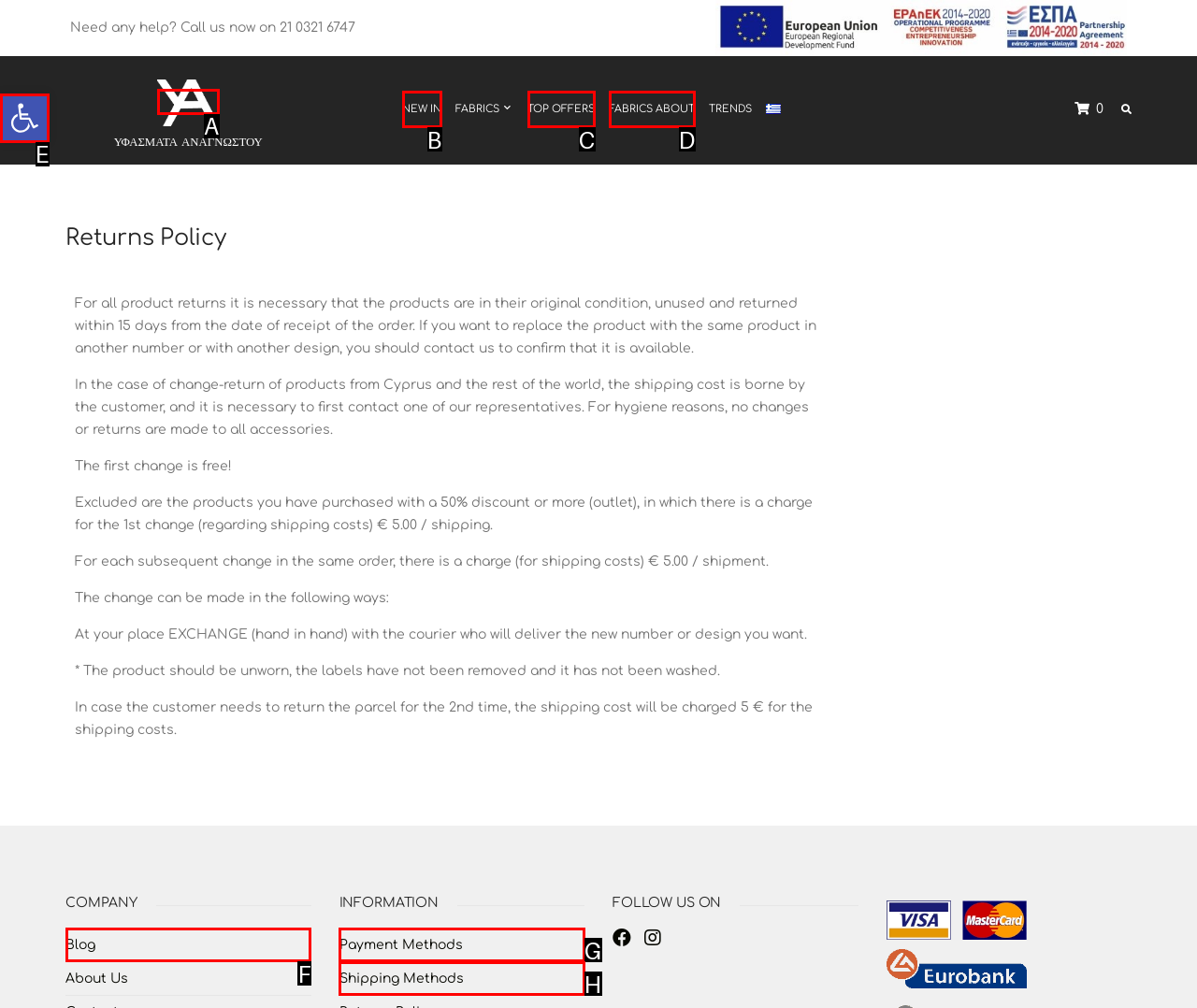Given the description: Open toolbar Προσβασιμότητα, choose the HTML element that matches it. Indicate your answer with the letter of the option.

E